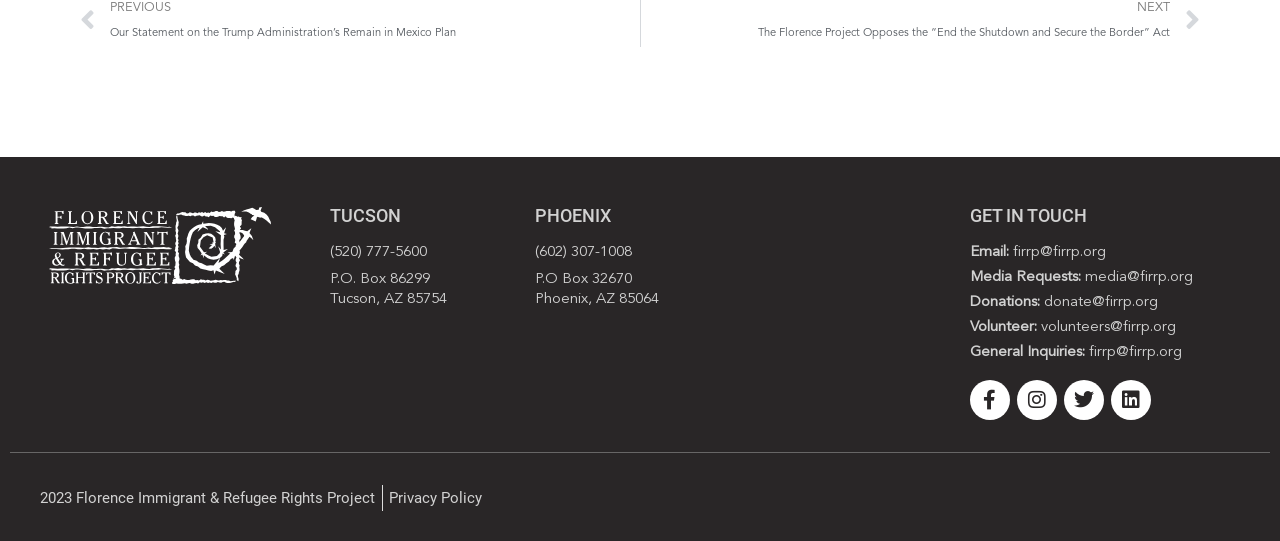Determine the bounding box coordinates of the clickable region to execute the instruction: "Go to the 'Resources' page". The coordinates should be four float numbers between 0 and 1, denoted as [left, top, right, bottom].

None